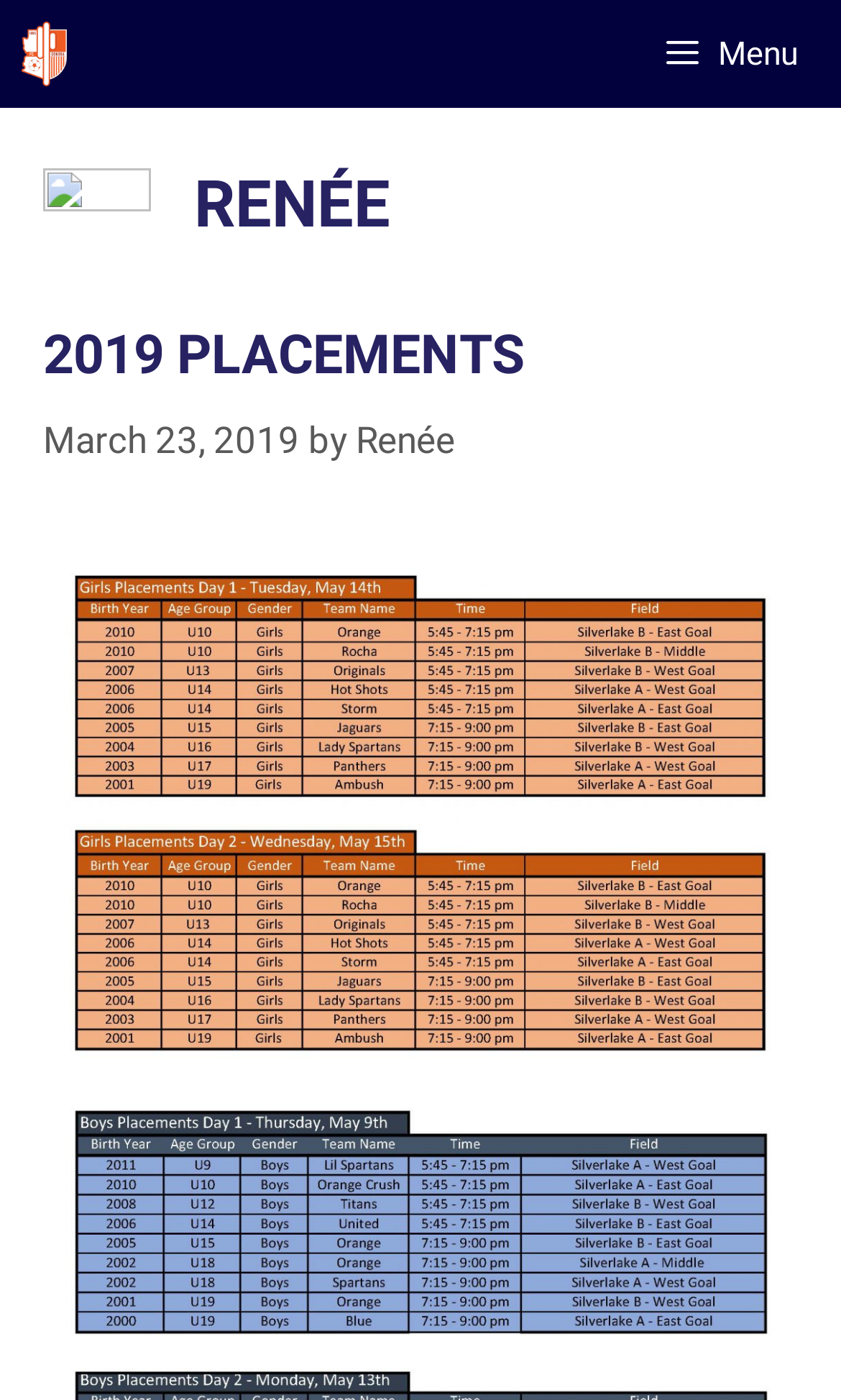Please determine the bounding box coordinates for the element with the description: "title="FC Sonora"".

[0.026, 0.0, 0.079, 0.077]